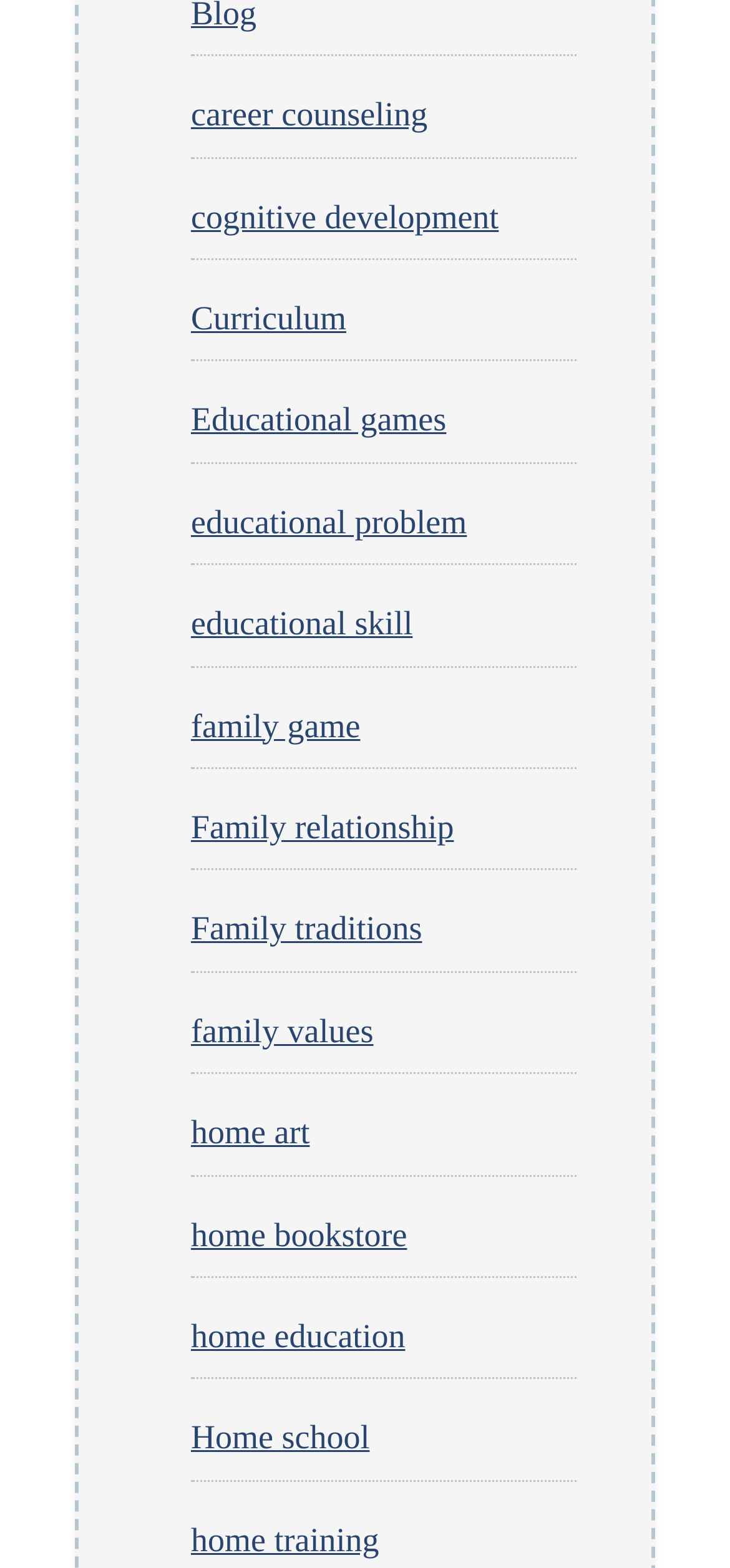Determine the bounding box coordinates for the clickable element to execute this instruction: "learn about educational games". Provide the coordinates as four float numbers between 0 and 1, i.e., [left, top, right, bottom].

[0.262, 0.256, 0.611, 0.28]